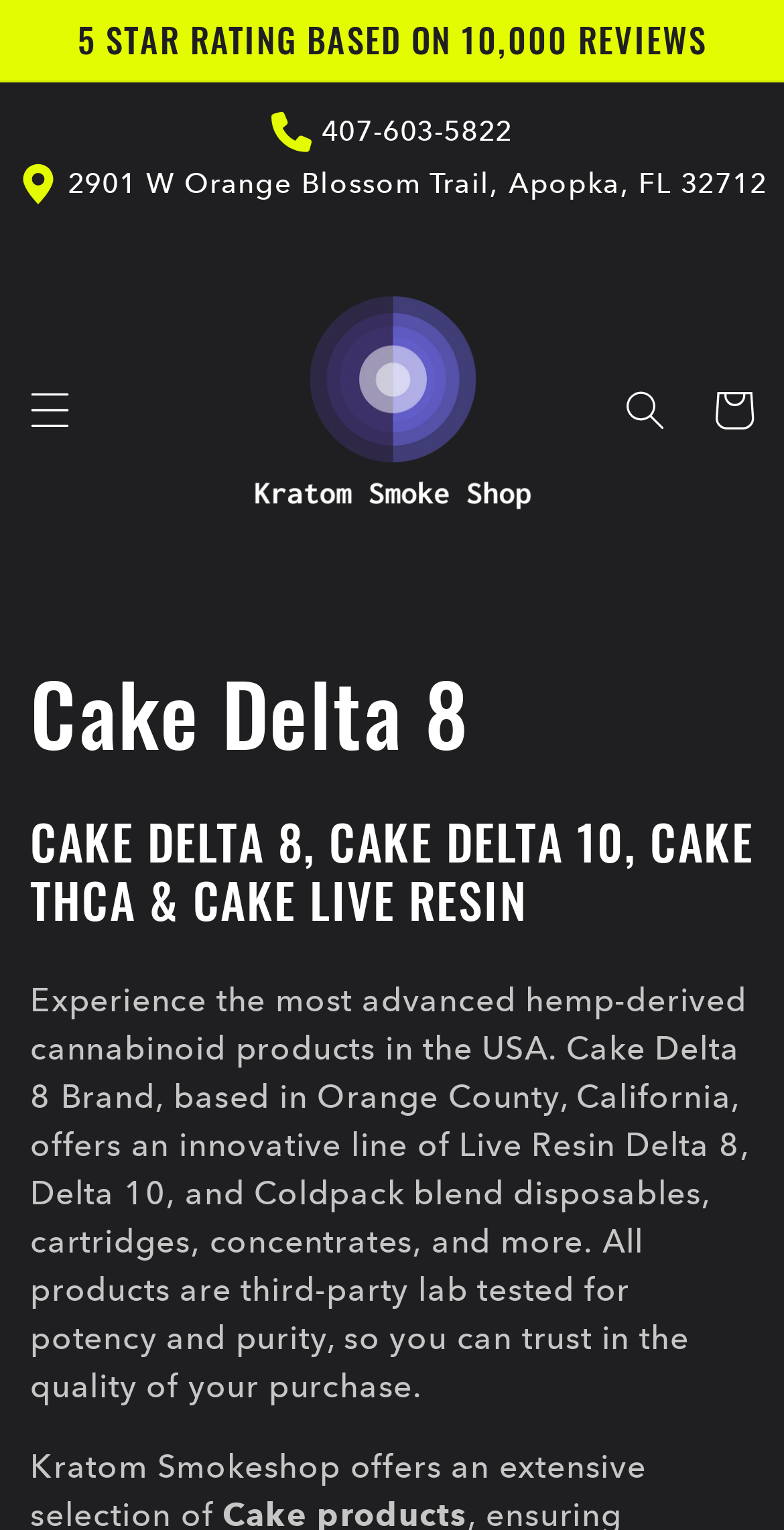Please answer the following question using a single word or phrase: 
What is the rating based on?

10,000 reviews